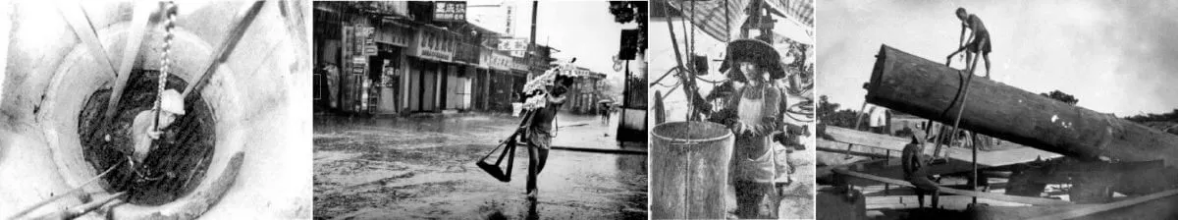What is the person in the center of the image carrying?
Using the image, answer in one word or phrase.

A large container